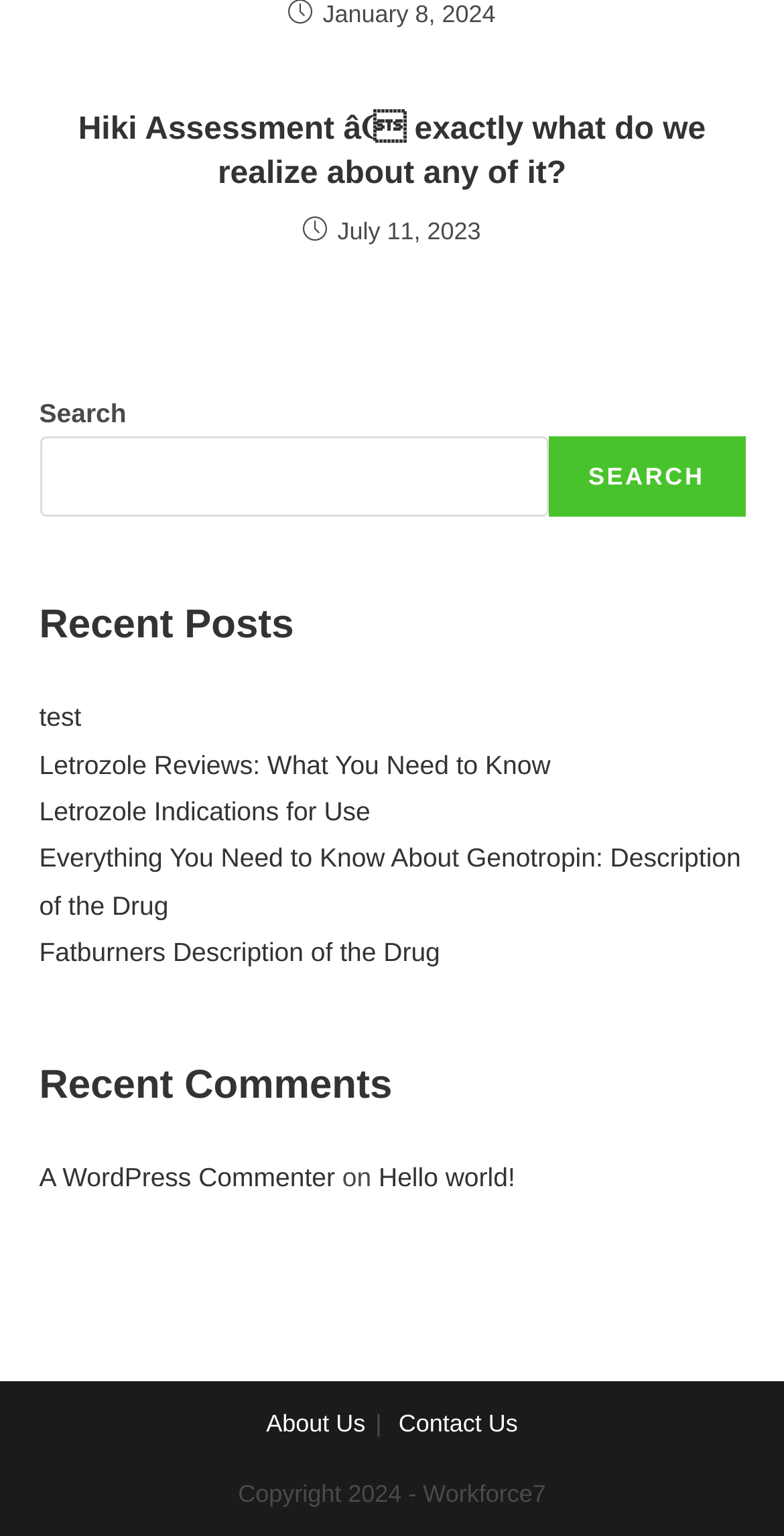Locate the bounding box coordinates of the area where you should click to accomplish the instruction: "View the article 'Everything You Need to Know About Genotropin: Description of the Drug'".

[0.05, 0.549, 0.945, 0.599]